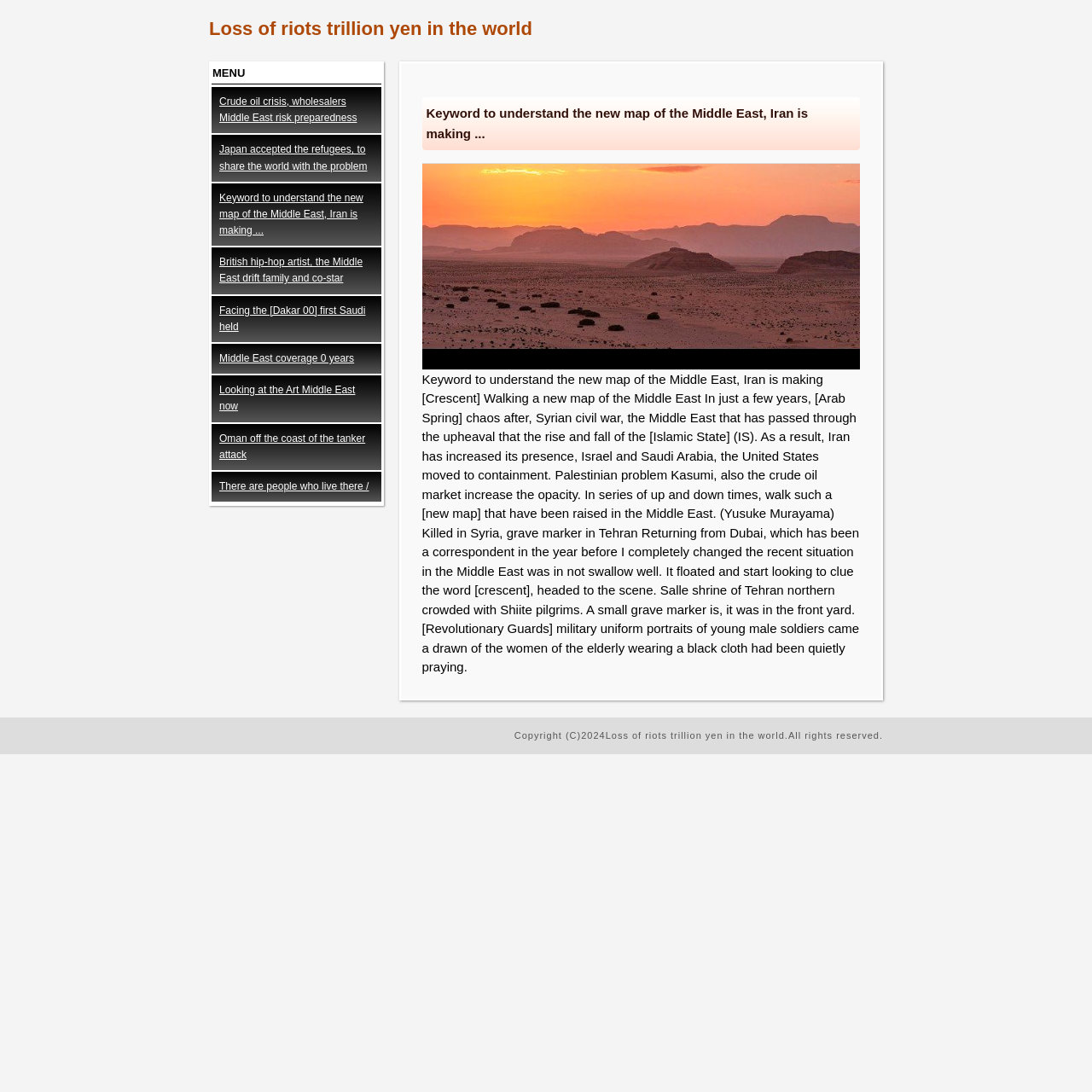Please find the bounding box coordinates of the element's region to be clicked to carry out this instruction: "Click the logo".

None